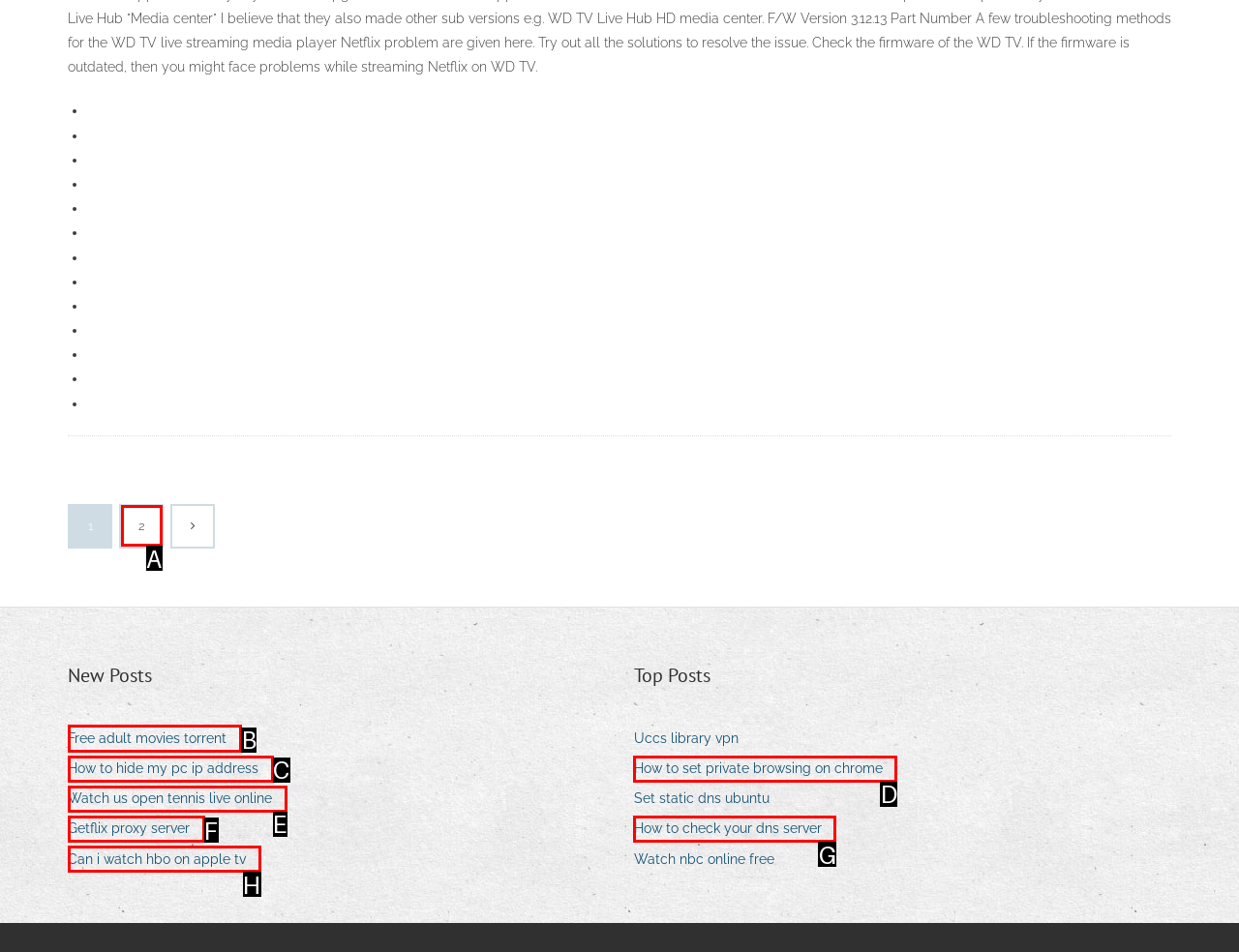Out of the given choices, which letter corresponds to the UI element required to Click on 'Free adult movies torrent'? Answer with the letter.

B